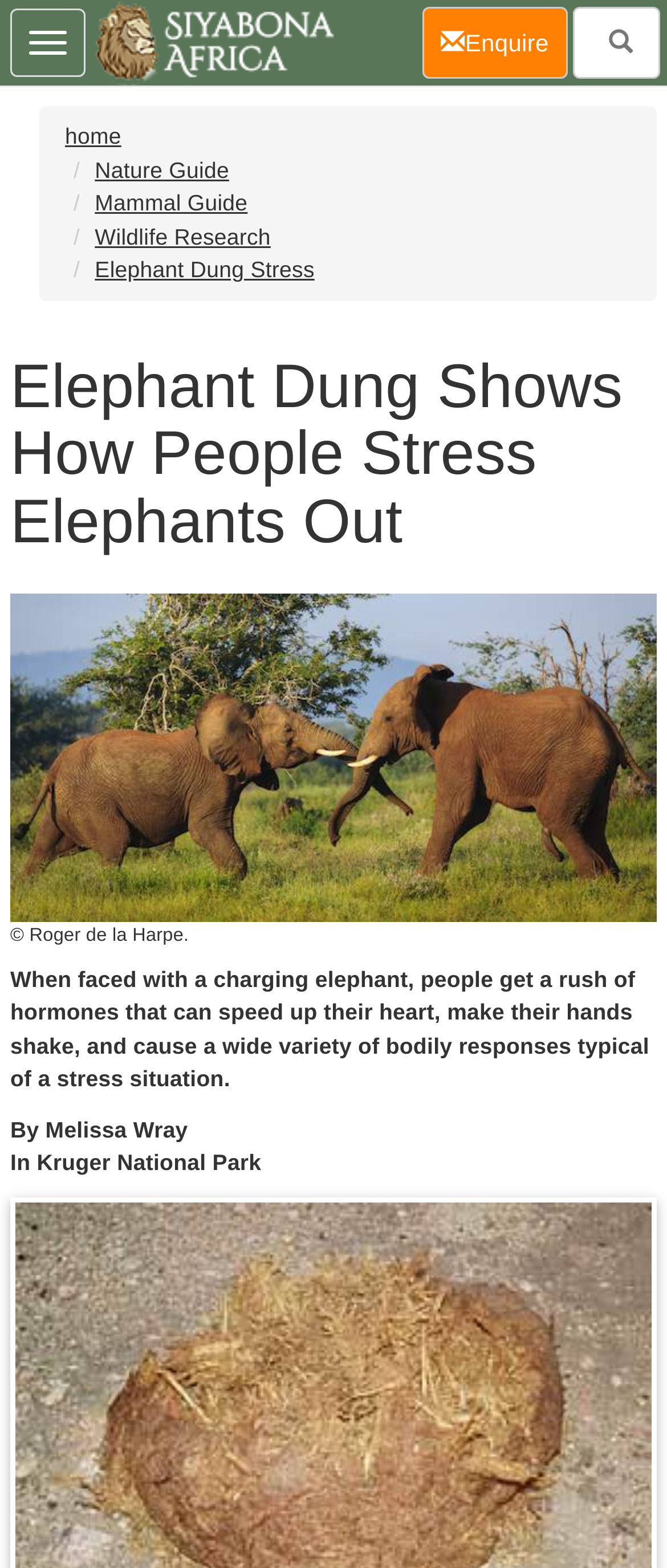Please use the details from the image to answer the following question comprehensively:
Where is the story taking place?

I found the location by reading the text 'In Kruger National Park' which is located below the main heading.